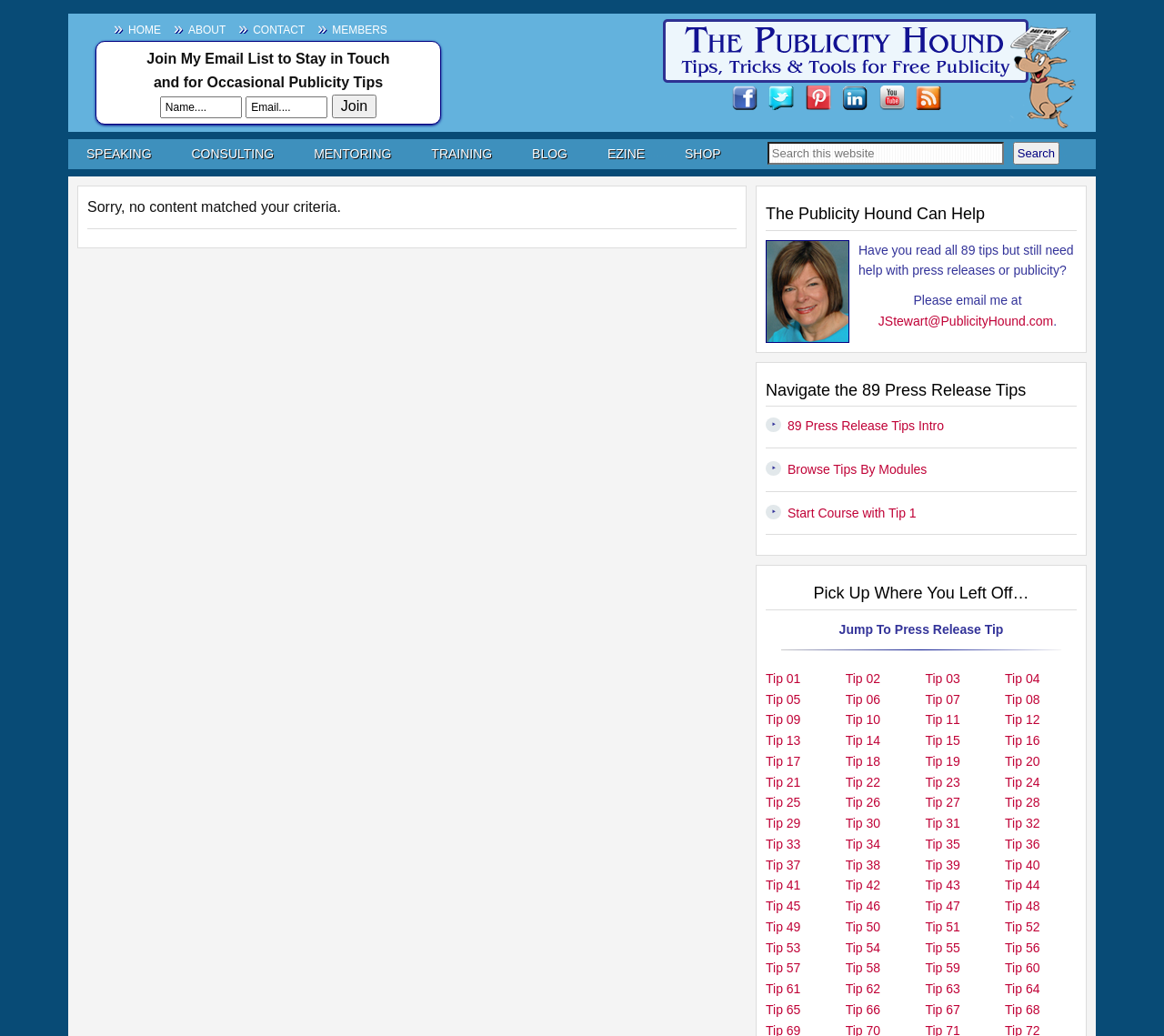Can you determine the bounding box coordinates of the area that needs to be clicked to fulfill the following instruction: "Start with Tip 1"?

[0.677, 0.488, 0.787, 0.502]